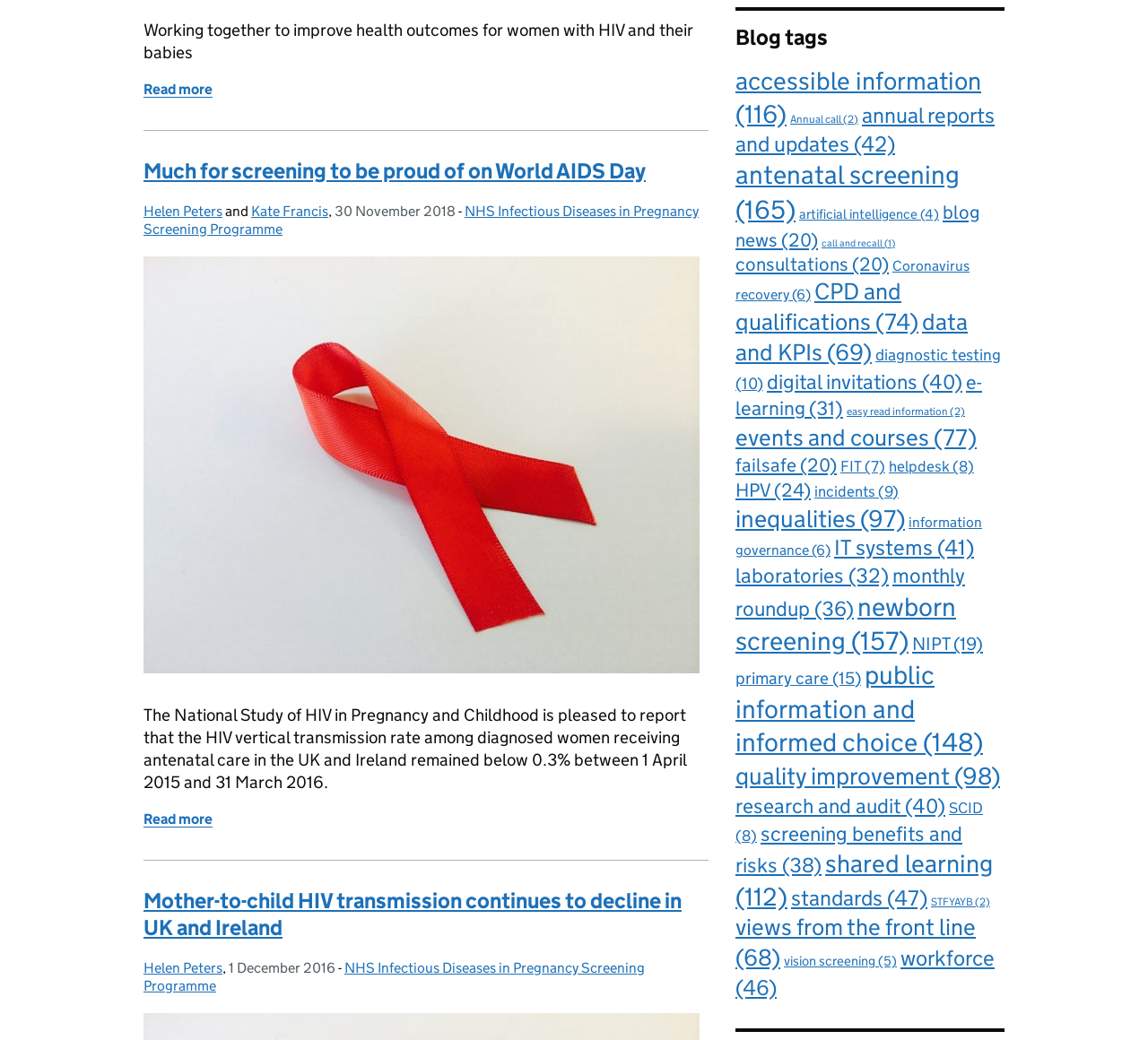Please find the bounding box coordinates of the element that must be clicked to perform the given instruction: "Explore the category of NHS Infectious Diseases in Pregnancy Screening Programme". The coordinates should be four float numbers from 0 to 1, i.e., [left, top, right, bottom].

[0.125, 0.195, 0.609, 0.228]